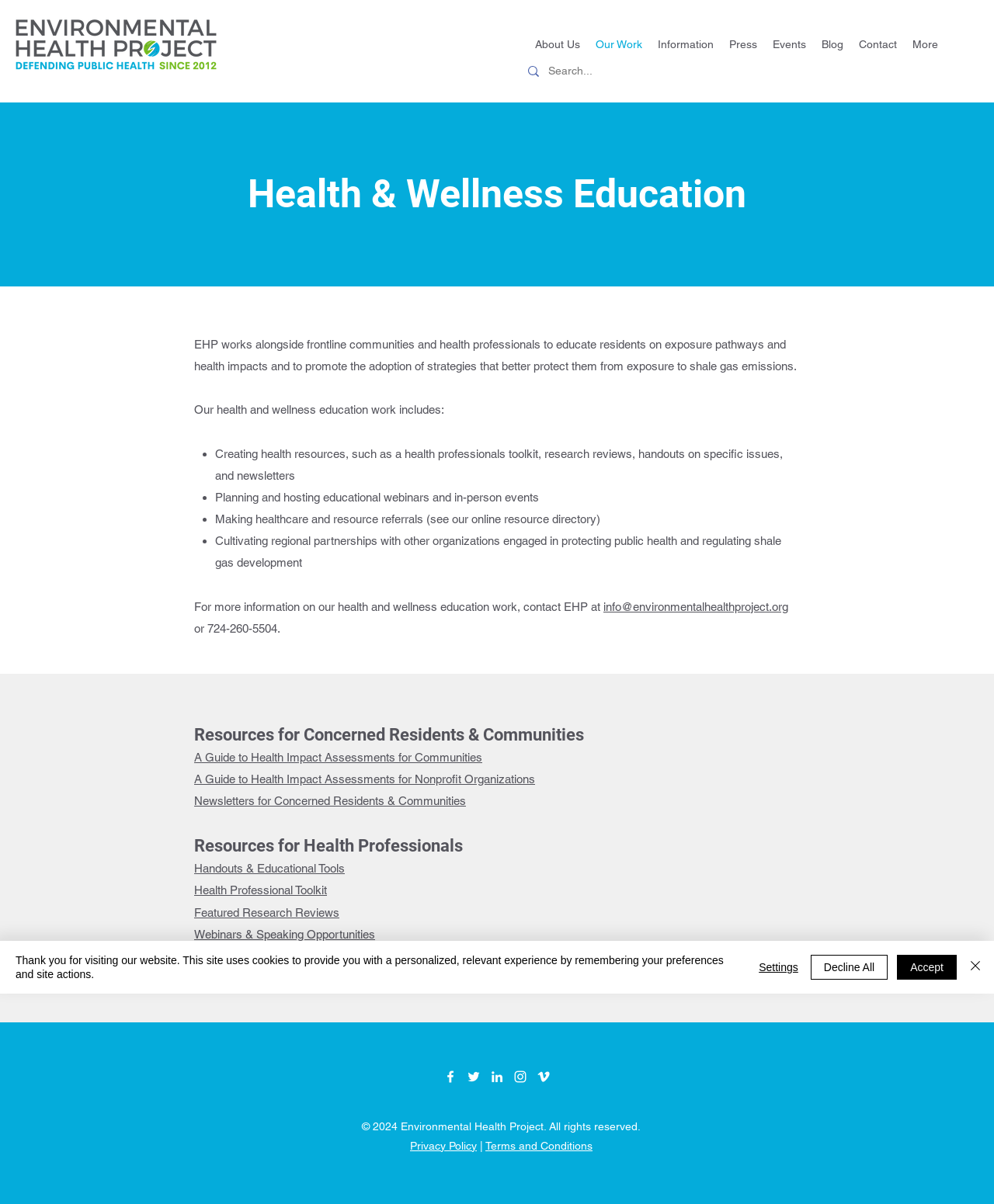Respond to the question below with a concise word or phrase:
What is the organization's contact email?

info@environmentalhealthproject.org